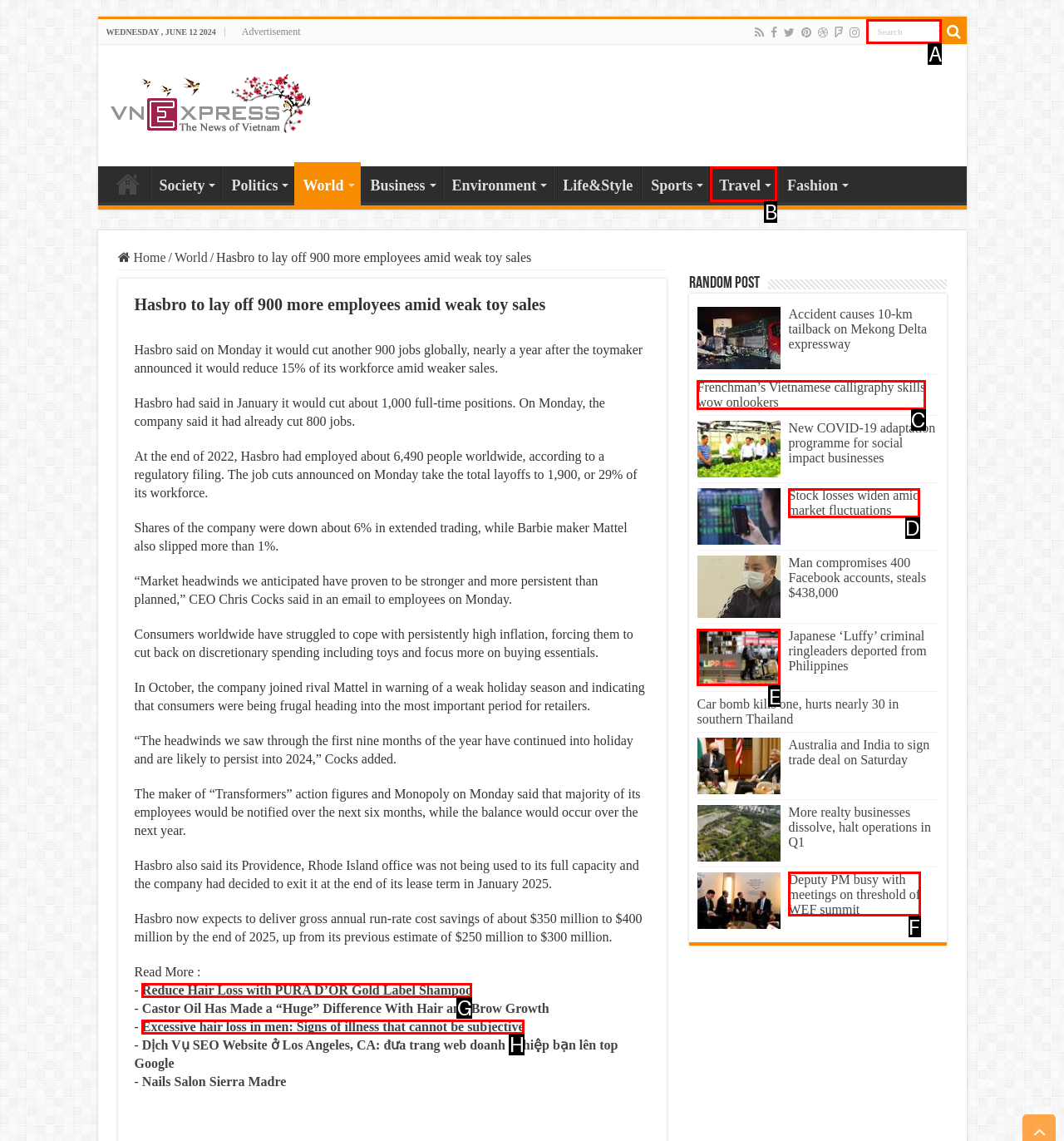Look at the description: input value="Search" name="s" title="Search" value="Search"
Determine the letter of the matching UI element from the given choices.

A